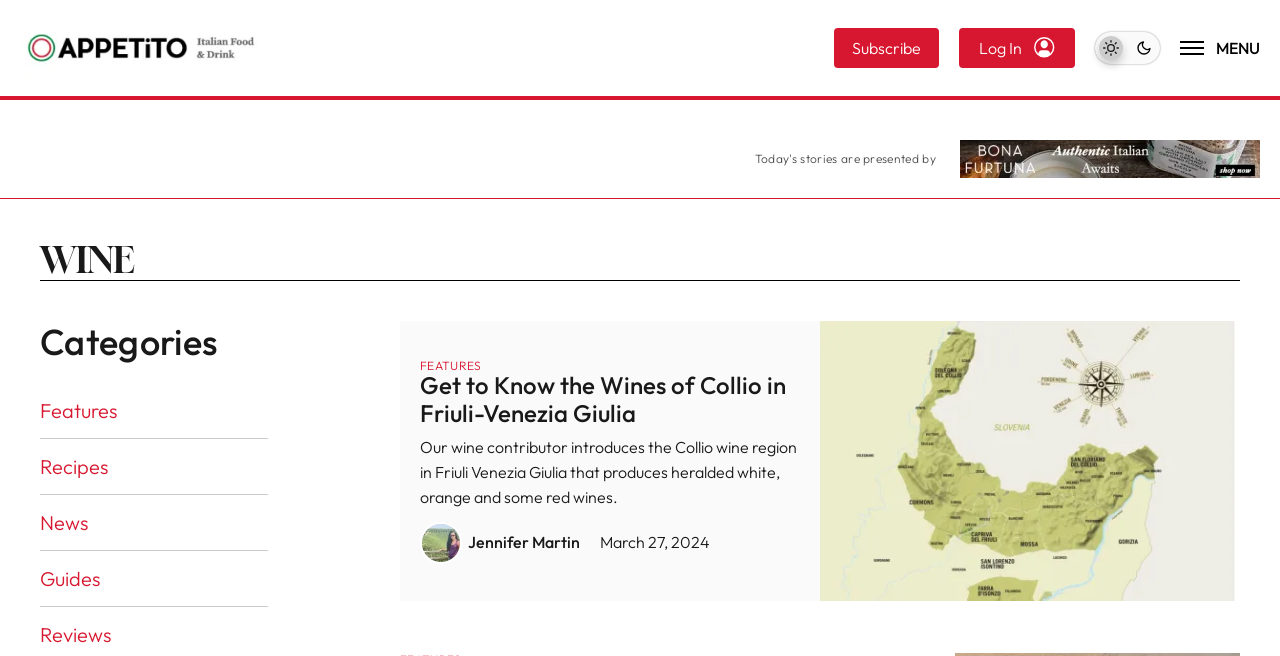Using the element description News, predict the bounding box coordinates for the UI element. Provide the coordinates in (top-left x, top-left y, bottom-right x, bottom-right y) format with values ranging from 0 to 1.

[0.031, 0.777, 0.069, 0.815]